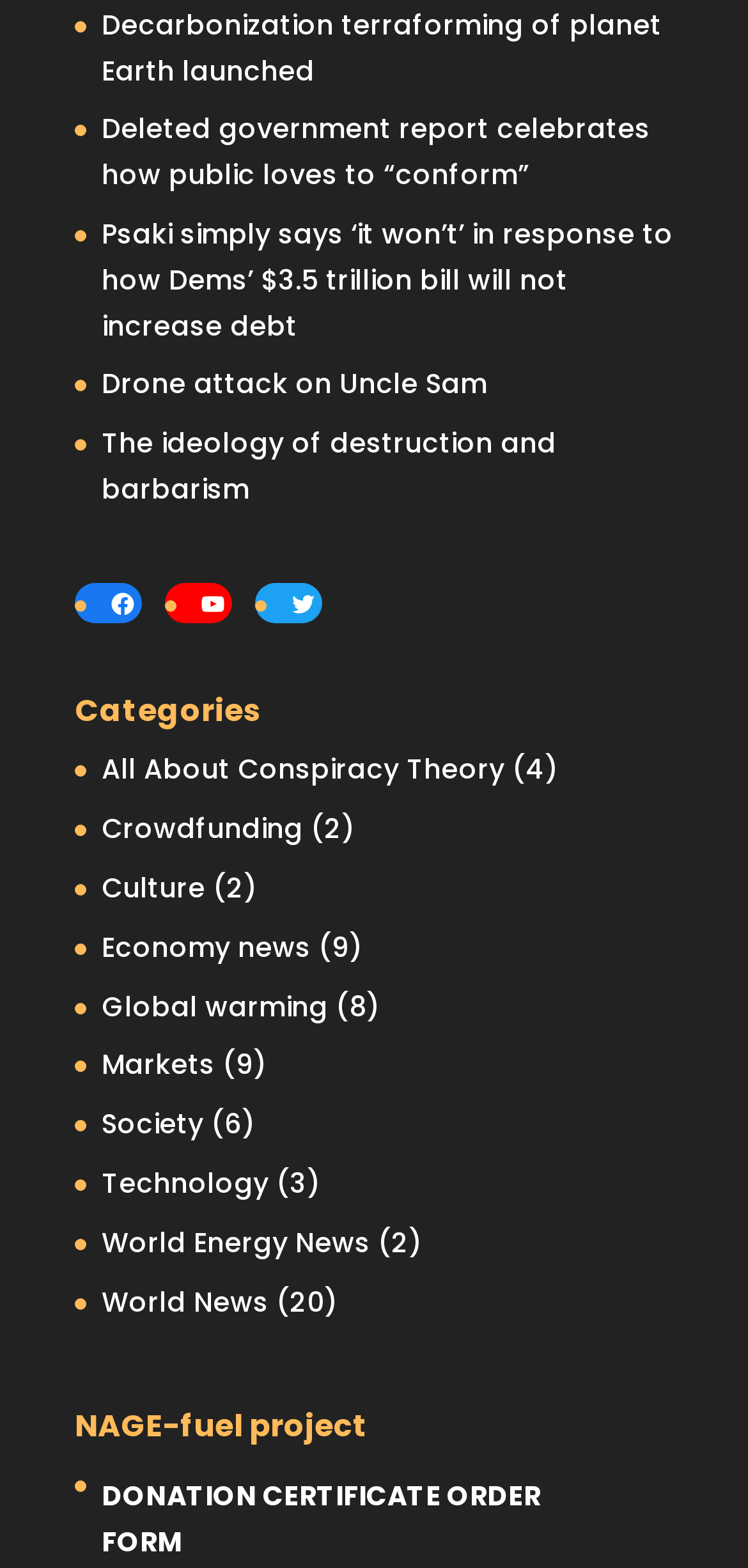Provide the bounding box coordinates of the HTML element described by the text: "Drone attack on Uncle Sam".

[0.136, 0.233, 0.651, 0.257]